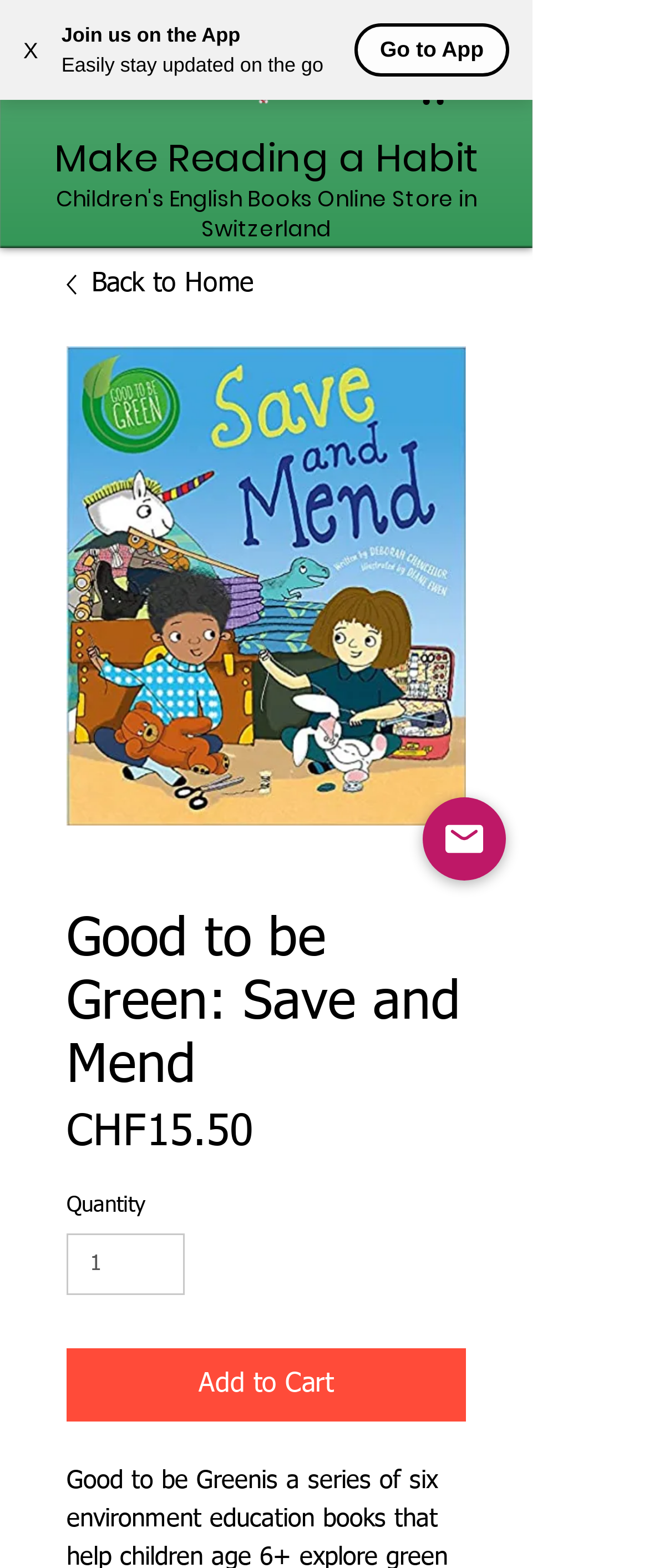What is the minimum quantity of the book that can be added to the cart?
Utilize the image to construct a detailed and well-explained answer.

I found the minimum quantity of the book that can be added to the cart by looking at the quantity spin button, which has a minimum value of 1.